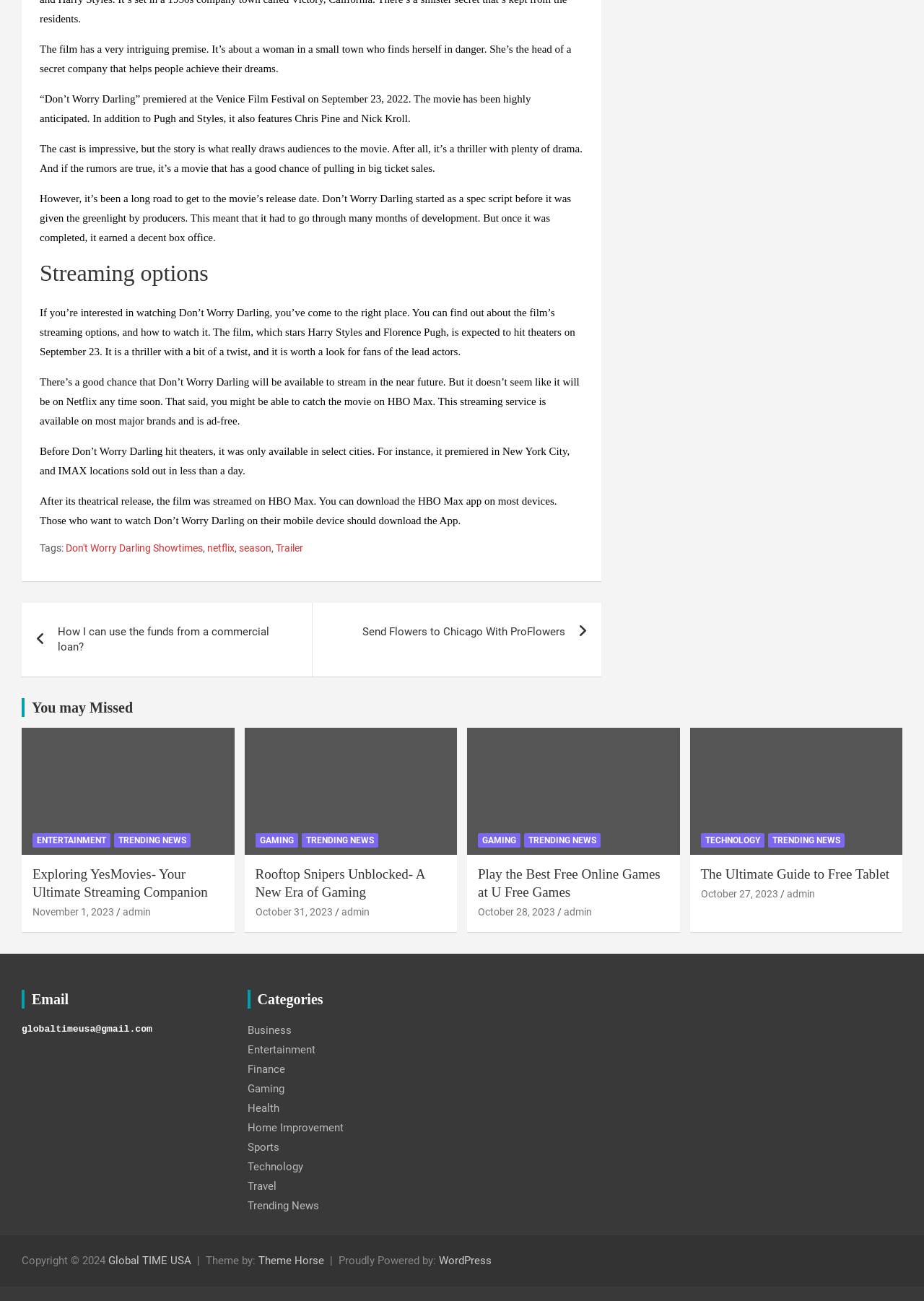Specify the bounding box coordinates of the region I need to click to perform the following instruction: "Send an email to 'globaltimeusa@gmail.com'". The coordinates must be four float numbers in the range of 0 to 1, i.e., [left, top, right, bottom].

[0.023, 0.787, 0.165, 0.795]